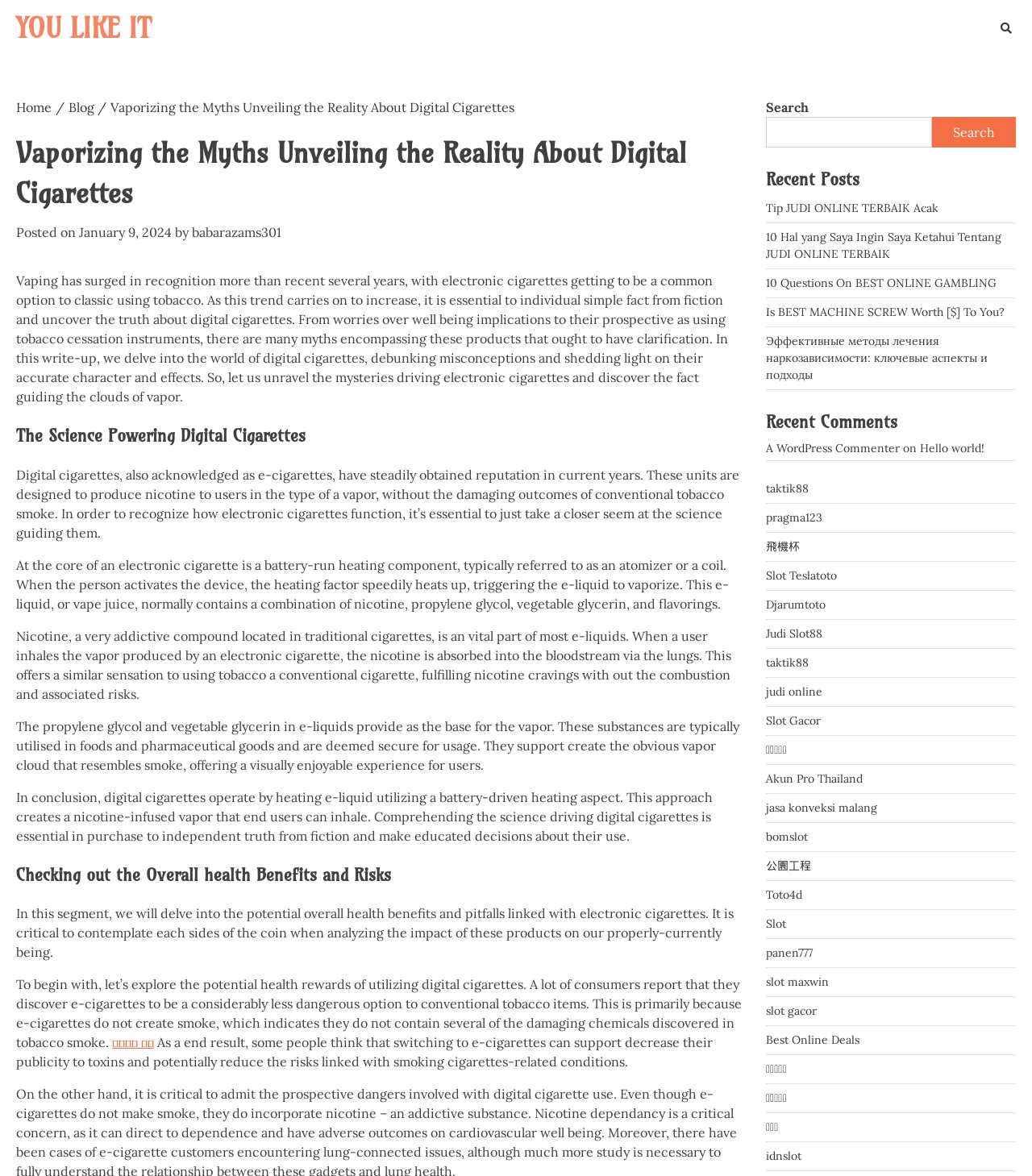What is the topic of the article?
Please answer the question as detailed as possible.

The topic of the article can be determined by reading the heading 'Vaporizing the Myths Unveiling the Reality About Digital Cigarettes' and the content of the article, which discusses the science behind digital cigarettes and their health benefits and risks.